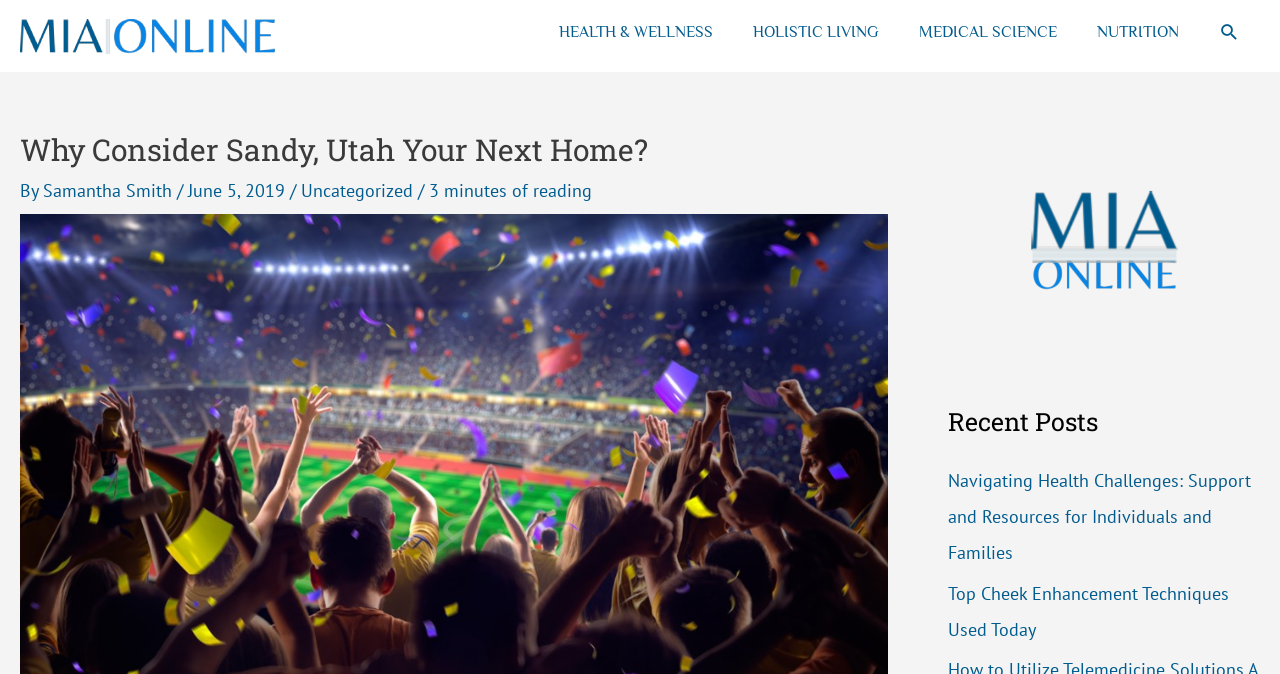Convey a detailed summary of the webpage, mentioning all key elements.

The webpage is about living in Sandy, Utah, and it appears to be a blog or article page. At the top left, there is a logo of "Mia-Online" with a link to the website. Next to the logo, there is a navigation menu with links to different categories such as "HEALTH & WELLNESS", "HOLISTIC LIVING", "MEDICAL SCIENCE", and "NUTRITION". On the top right, there is a search icon link.

Below the navigation menu, there is a heading that reads "Why Consider Sandy, Utah Your Next Home?" followed by the author's name, "Samantha Smith", and the date "June 5, 2019". There is also a link to the category "Uncategorized" and a text indicating that the article takes 3 minutes to read.

On the right side of the page, there is a complementary section that takes up about a quarter of the page. Within this section, there is a figure, likely an image, and a heading that reads "Recent Posts". Below the heading, there are two links to recent articles, "Navigating Health Challenges: Support and Resources for Individuals and Families" and "Top Cheek Enhancement Techniques Used Today".

The overall content of the page seems to be focused on providing information about living in Sandy, Utah, with a focus on health and wellness.